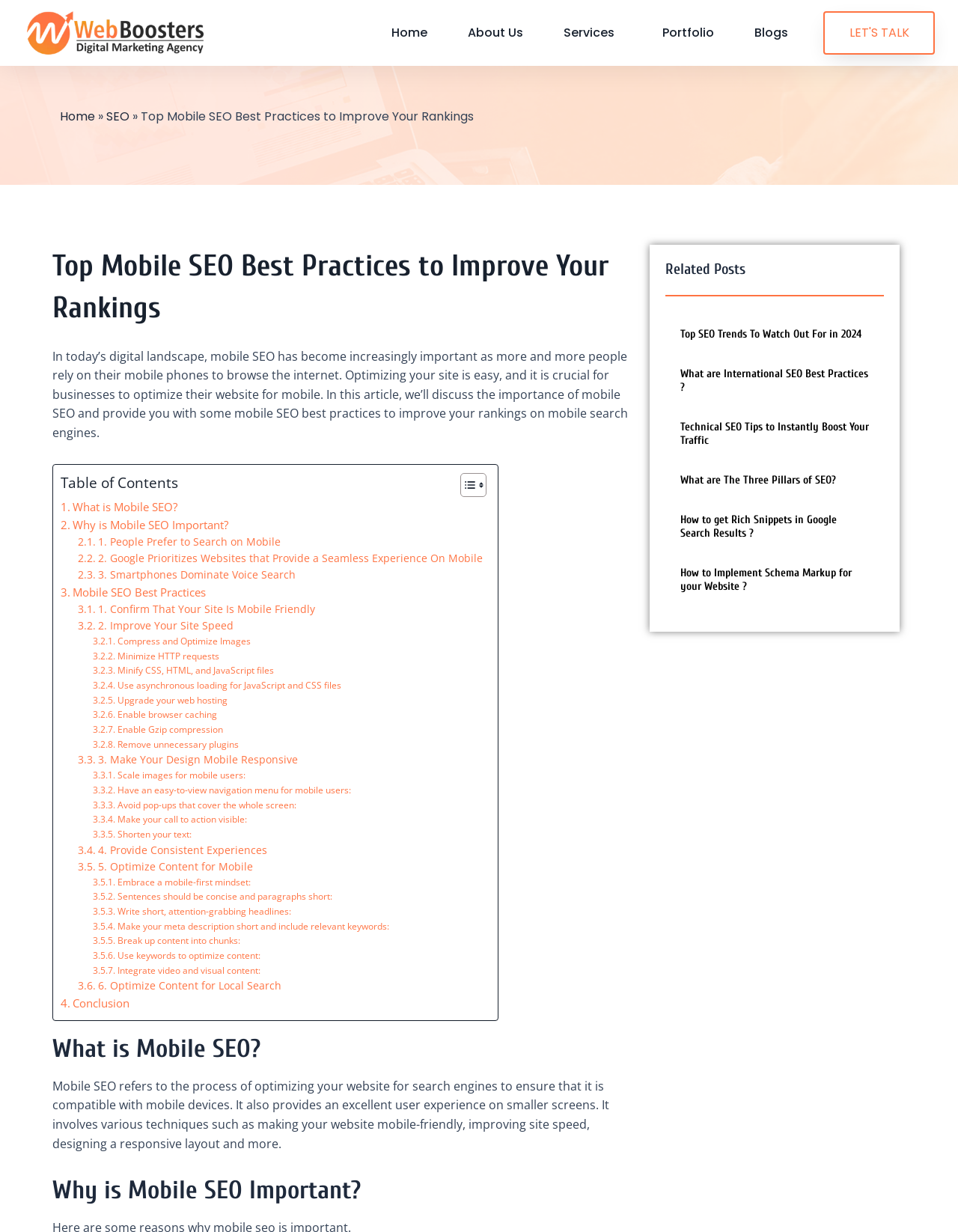Use one word or a short phrase to answer the question provided: 
What is the purpose of compressing and optimizing images for mobile SEO?

To improve site speed